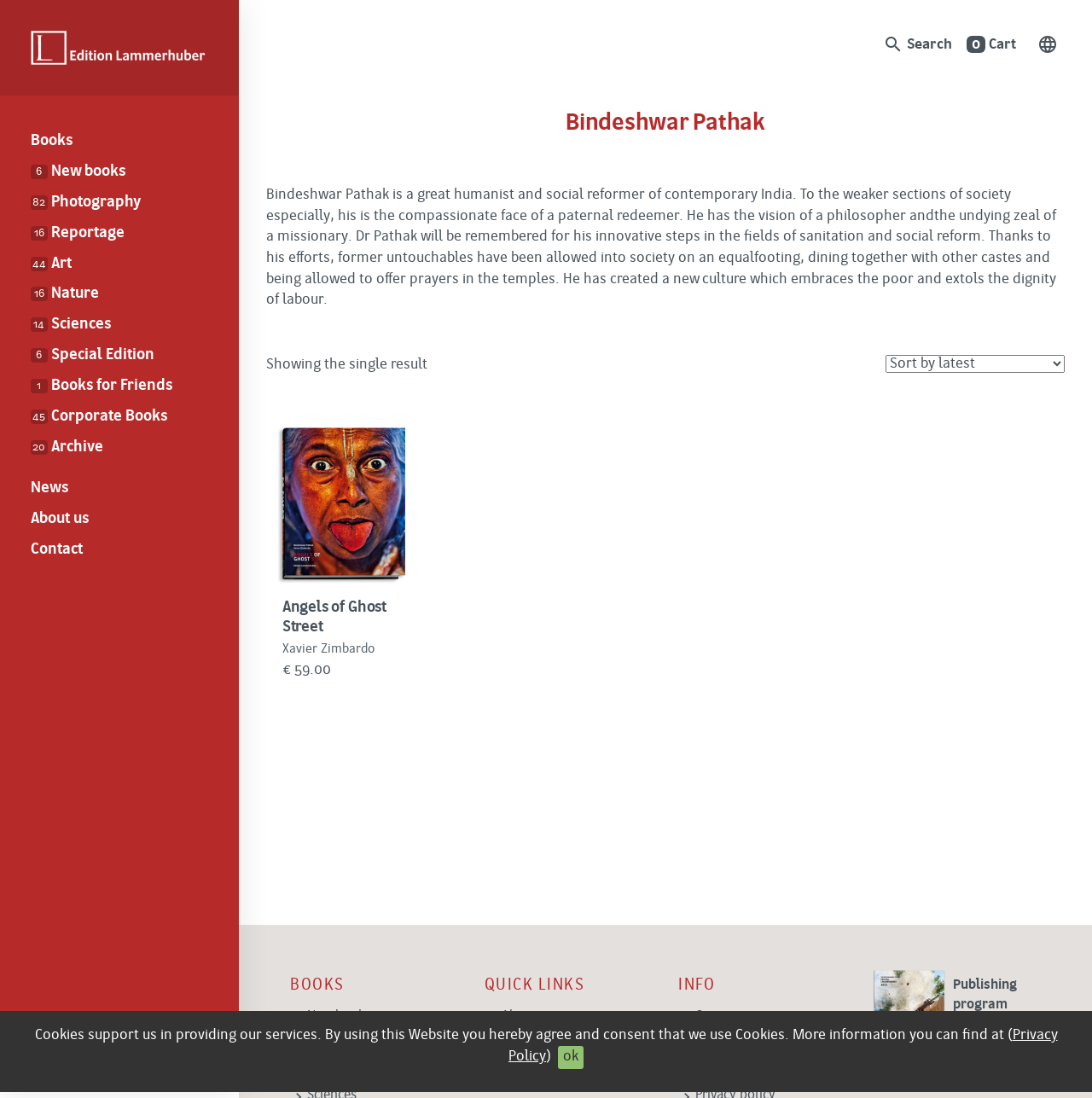Elaborate on the information and visuals displayed on the webpage.

This webpage is dedicated to Bindeshwar Pathak, a renowned humanist and social reformer in contemporary India. At the top of the page, there is a logo of Edition Lammerhuber, accompanied by a navigation menu with links to various sections, including Books, News, About us, and Contact. Below the logo, there is a brief description of Bindeshwar Pathak, highlighting his compassionate nature and innovative steps in sanitation and social reform.

The main content area is divided into several sections. On the left side, there is a section with a heading "BOOKS" followed by a list of links to different book categories, such as New books, Photography, Art, and Nature. Each link has a right-facing arrow icon next to it.

On the right side, there is a section with a heading "QUICK LINKS" containing links to About us, News, and Newsletter. Below this section, there is another section with a heading "INFO" containing links to Contact, Legal Disclosure, and General Terms of Business.

In the center of the page, there is a featured book section with a link to "Angels of Ghost Street Xavier Zimbardo € 59.00" accompanied by a figure and a heading. Below this section, there is a link to download the publishing program in PDF format.

At the bottom of the page, there are links to Privacy Policy, Legal Disclosure, and General Terms of Business, as well as a cookie consent notification with a link to more information.